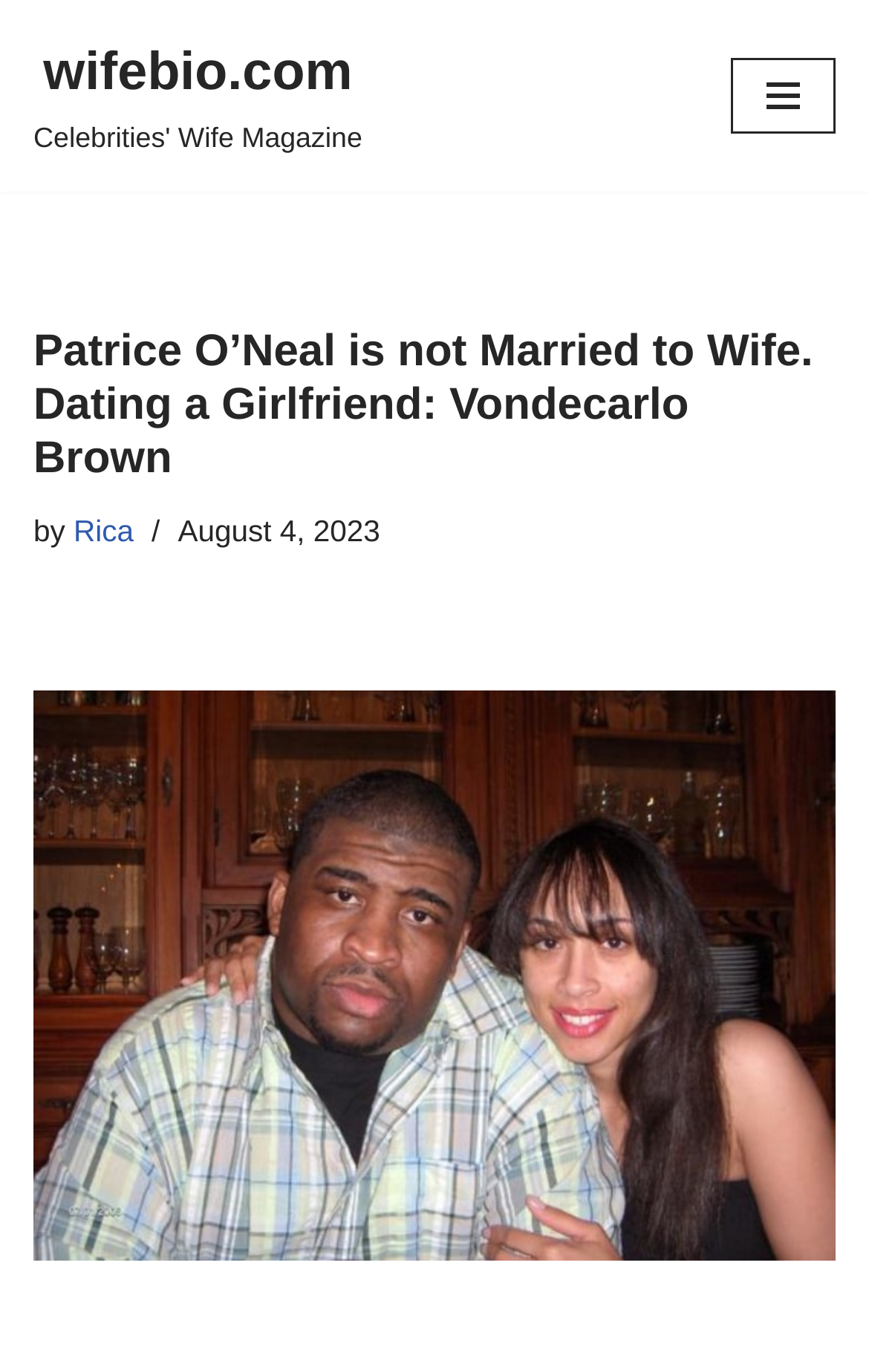Locate the primary heading on the webpage and return its text.

Patrice O’Neal is not Married to Wife. Dating a Girlfriend: Vondecarlo Brown